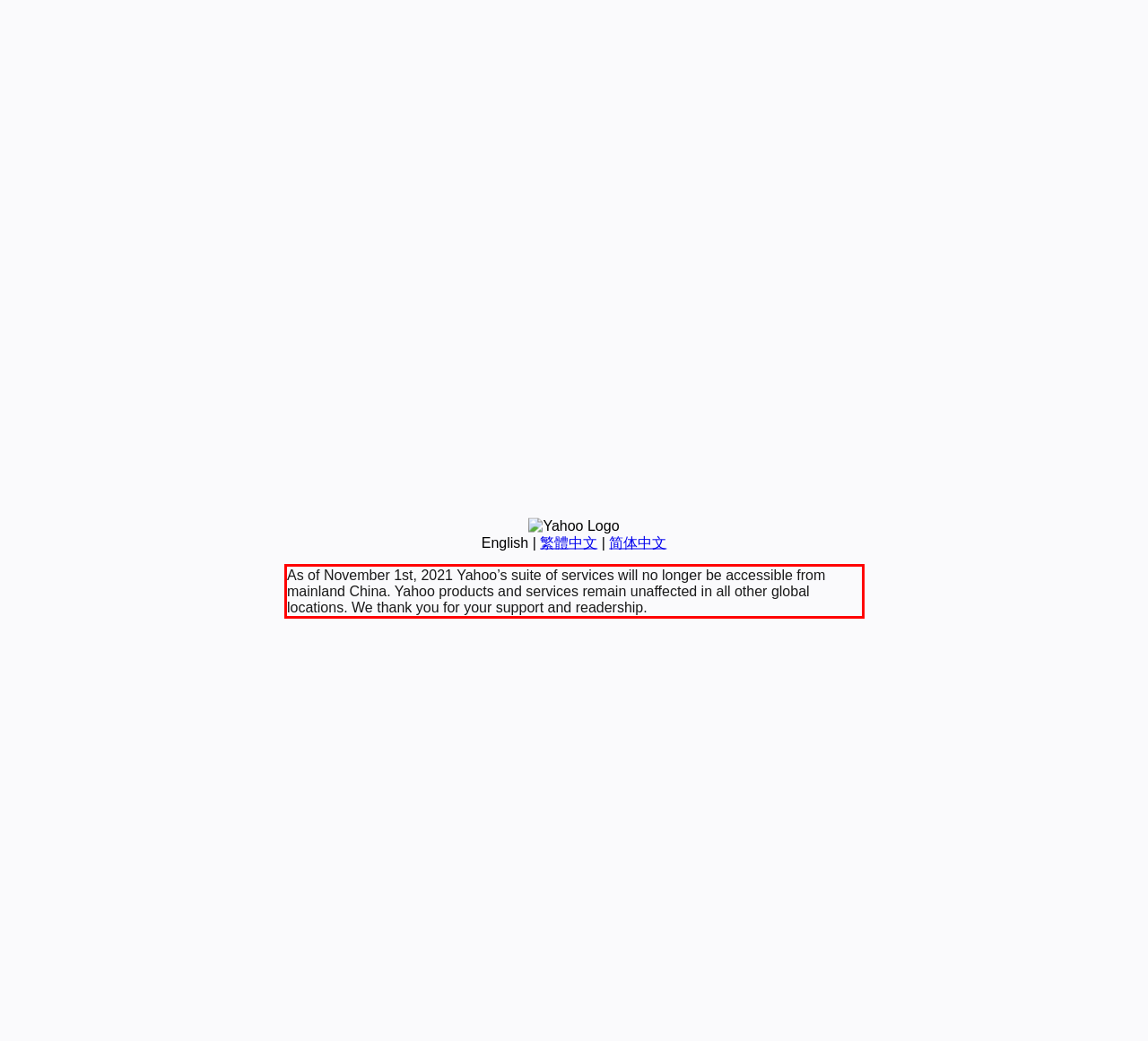Examine the webpage screenshot, find the red bounding box, and extract the text content within this marked area.

As of November 1st, 2021 Yahoo’s suite of services will no longer be accessible from mainland China. Yahoo products and services remain unaffected in all other global locations. We thank you for your support and readership.